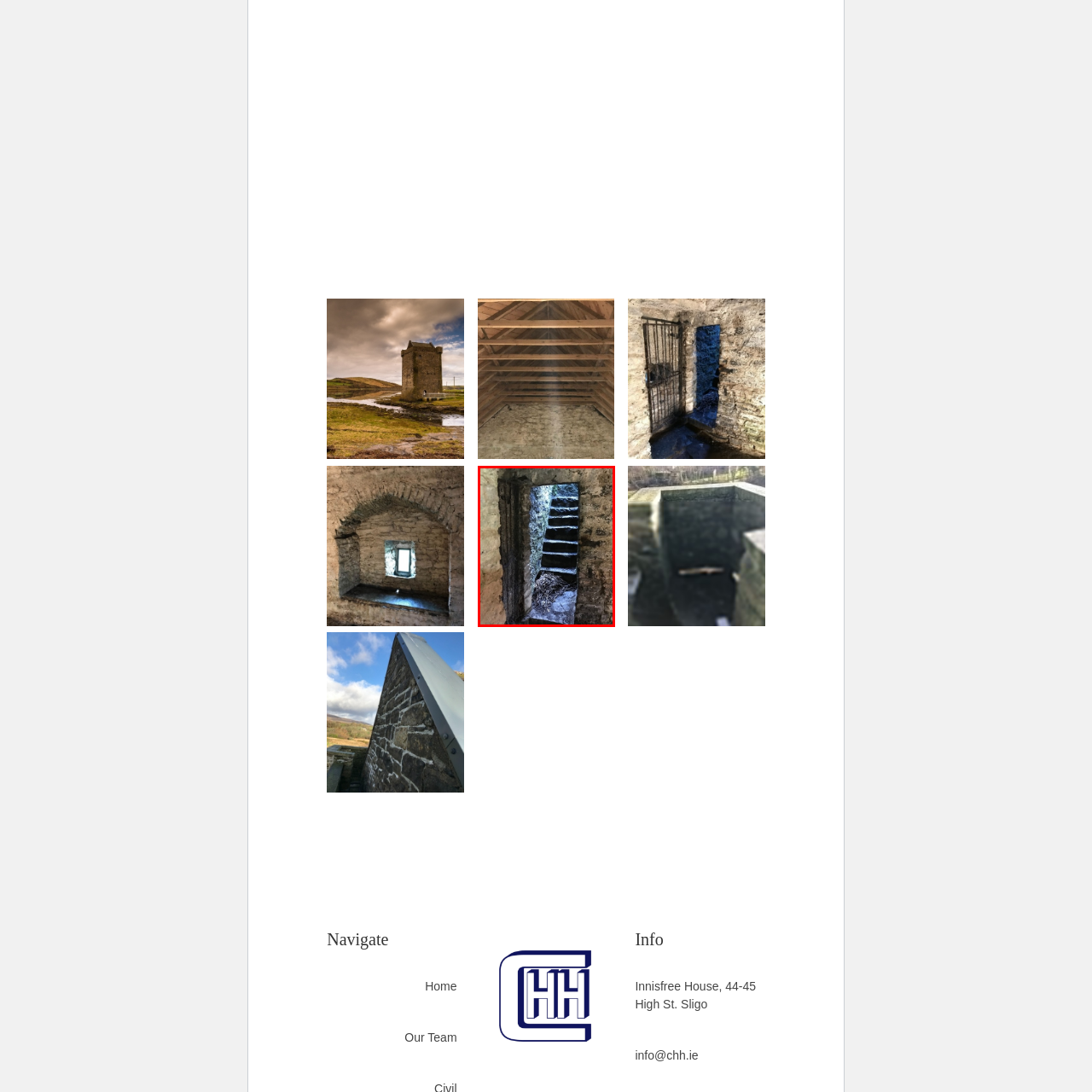Generate a detailed caption for the content inside the red bounding box.

This image provides a glimpse into the interior of Rockfleet Castle, a historic site located in County Mayo, Ireland. The photograph captures a narrow stone archway framed by weathered walls, through which a set of worn, stone steps can be seen ascending into dim light. The steps are slightly overgrown, hinting at years of neglect and the passage of time. Scattered leaves and debris are visible at the base of the stairs, contributing to the atmosphere of decay and abandonment. This evocative scene invites viewers to imagine the stories and history embedded within the castle's walls, as well as the efforts of CHH Consulting Engineers, who were commissioned to conduct a Structural Survey Report for the conservation of this site.